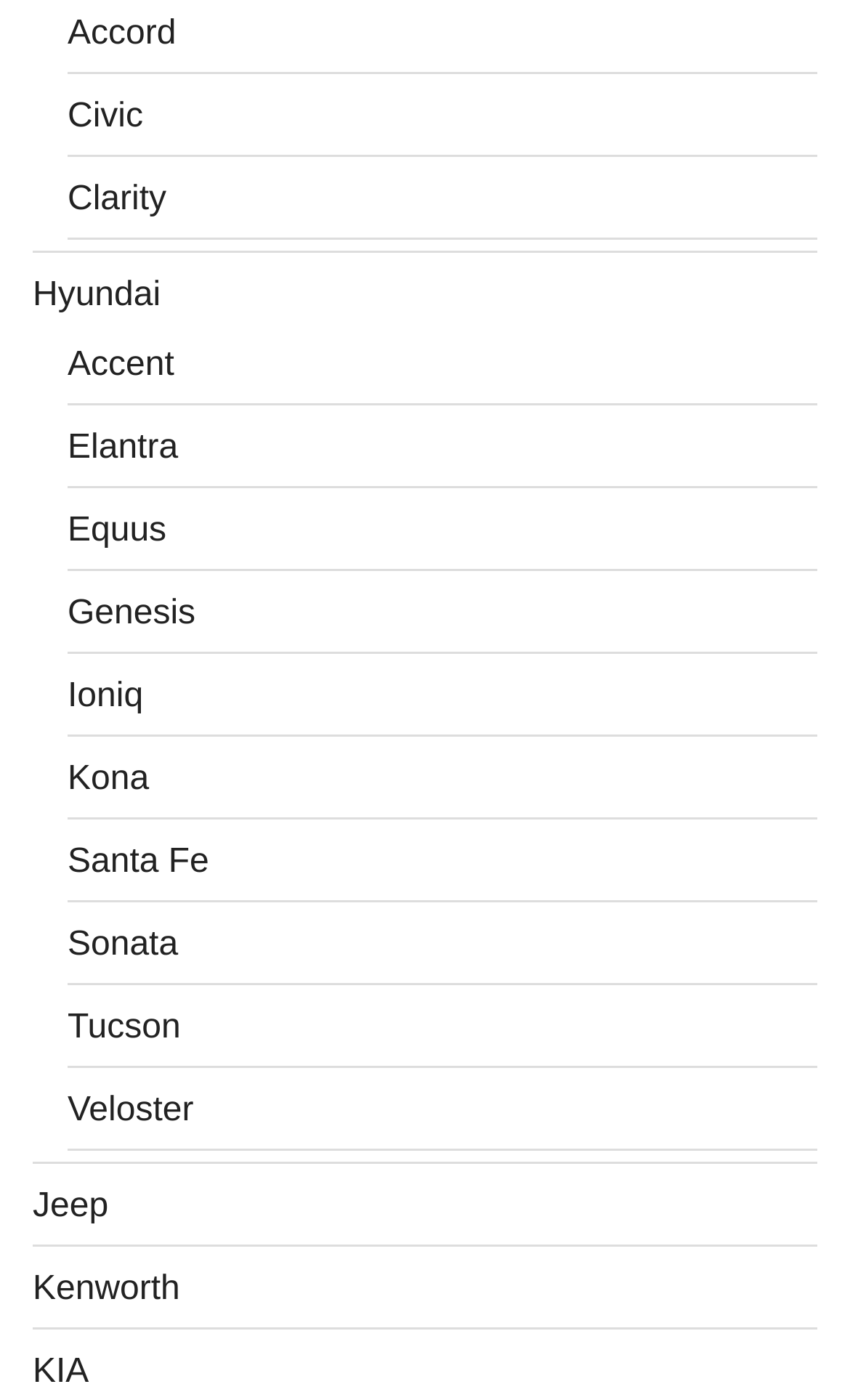Please identify the bounding box coordinates for the region that you need to click to follow this instruction: "Browse Genesis models".

[0.079, 0.425, 0.23, 0.451]